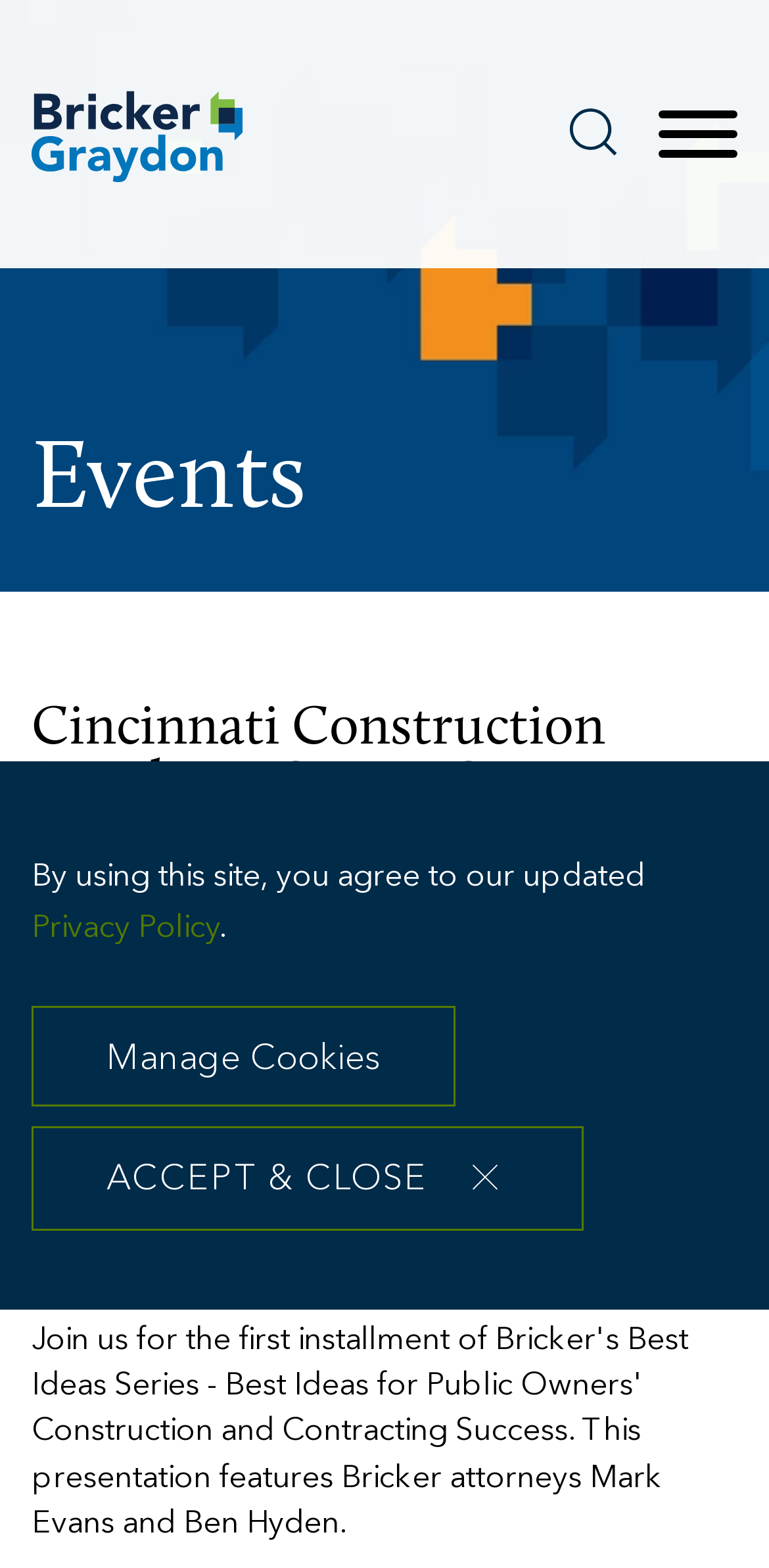What is the address of the seminar location?
From the details in the image, answer the question comprehensively.

I found the address of the seminar location by looking at the StaticText elements that are children of the element with the text 'Cincinnati Construction Luncheon Series: Comparison of Single Prime, CMAR and Design-Build Delivery Models'. One of the child elements is a StaticText element with the text '9436 Waterfront Dr.', which is the address of the seminar location.